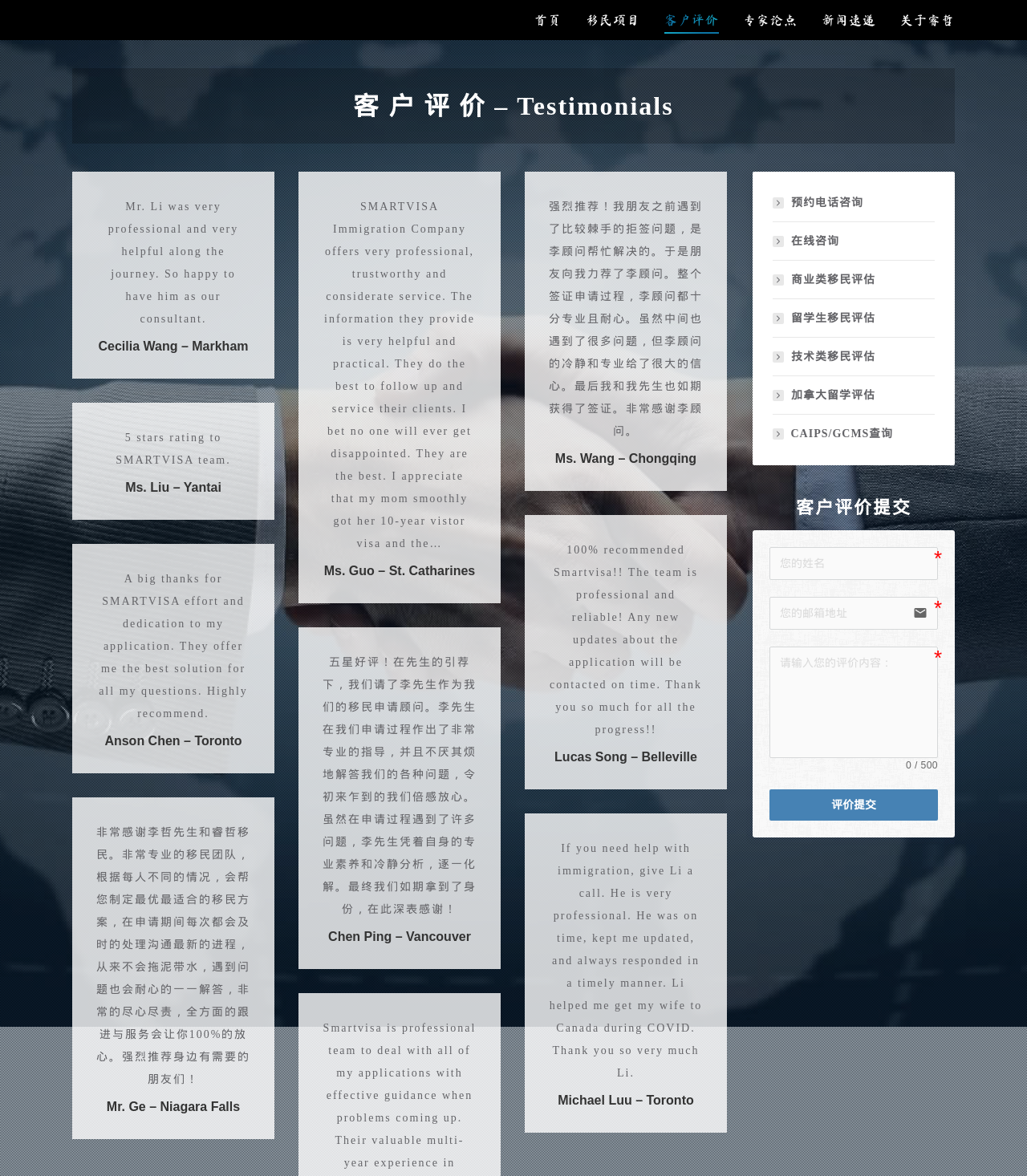Predict the bounding box coordinates of the area that should be clicked to accomplish the following instruction: "Click the '移民项目' link". The bounding box coordinates should consist of four float numbers between 0 and 1, i.e., [left, top, right, bottom].

[0.57, 0.003, 0.623, 0.031]